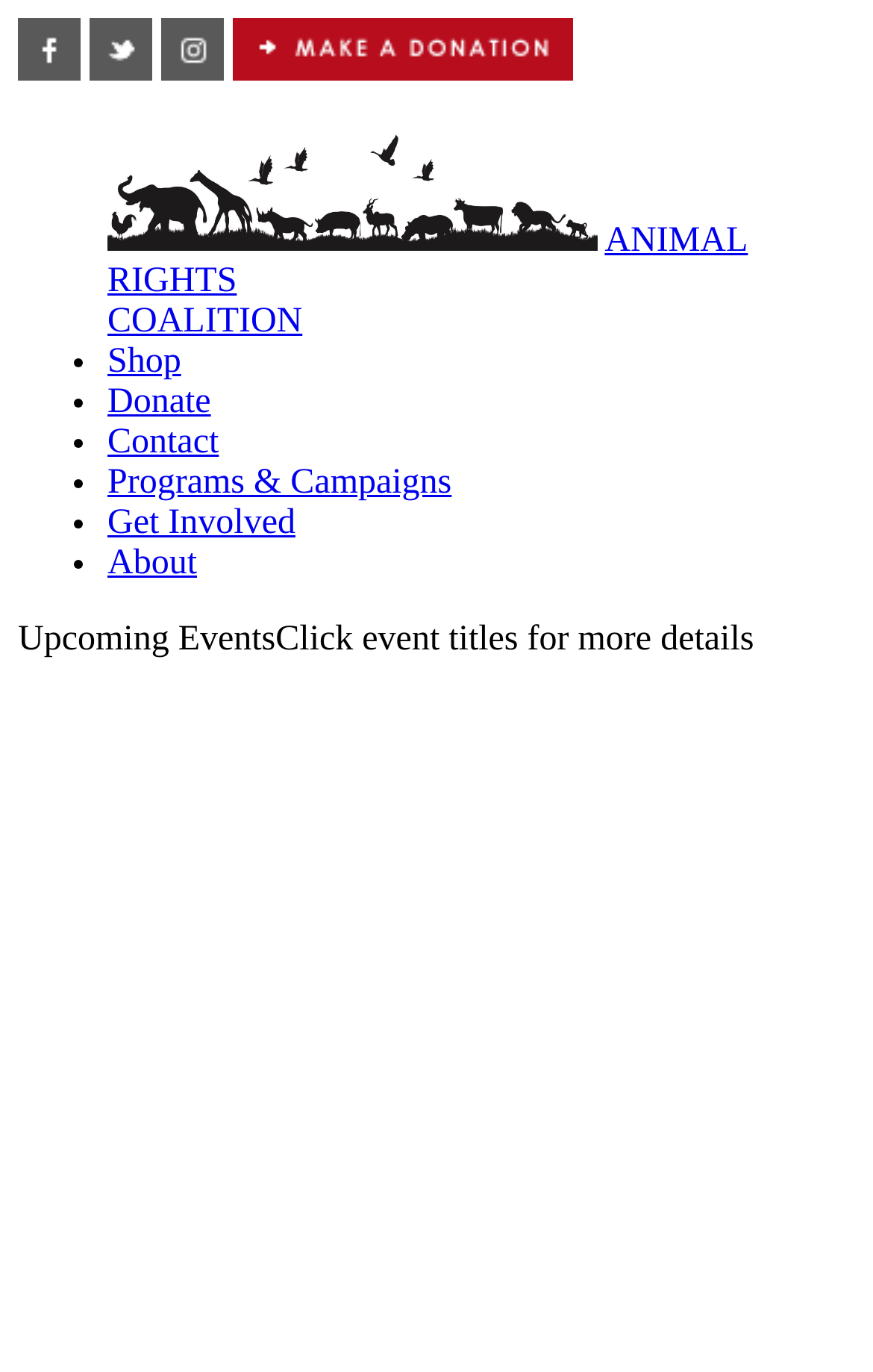Refer to the screenshot and answer the following question in detail:
What is the instruction for the 'Upcoming Events' section?

I read the static text element below the 'Upcoming Events' title, which says 'Click event titles for more details'. This is the instruction for the 'Upcoming Events' section.